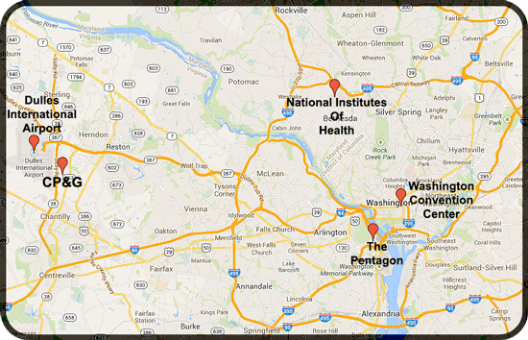Use a single word or phrase to answer this question: 
What notable landmarks are shown on the map?

NIH, Pentagon, Washington Convention Center